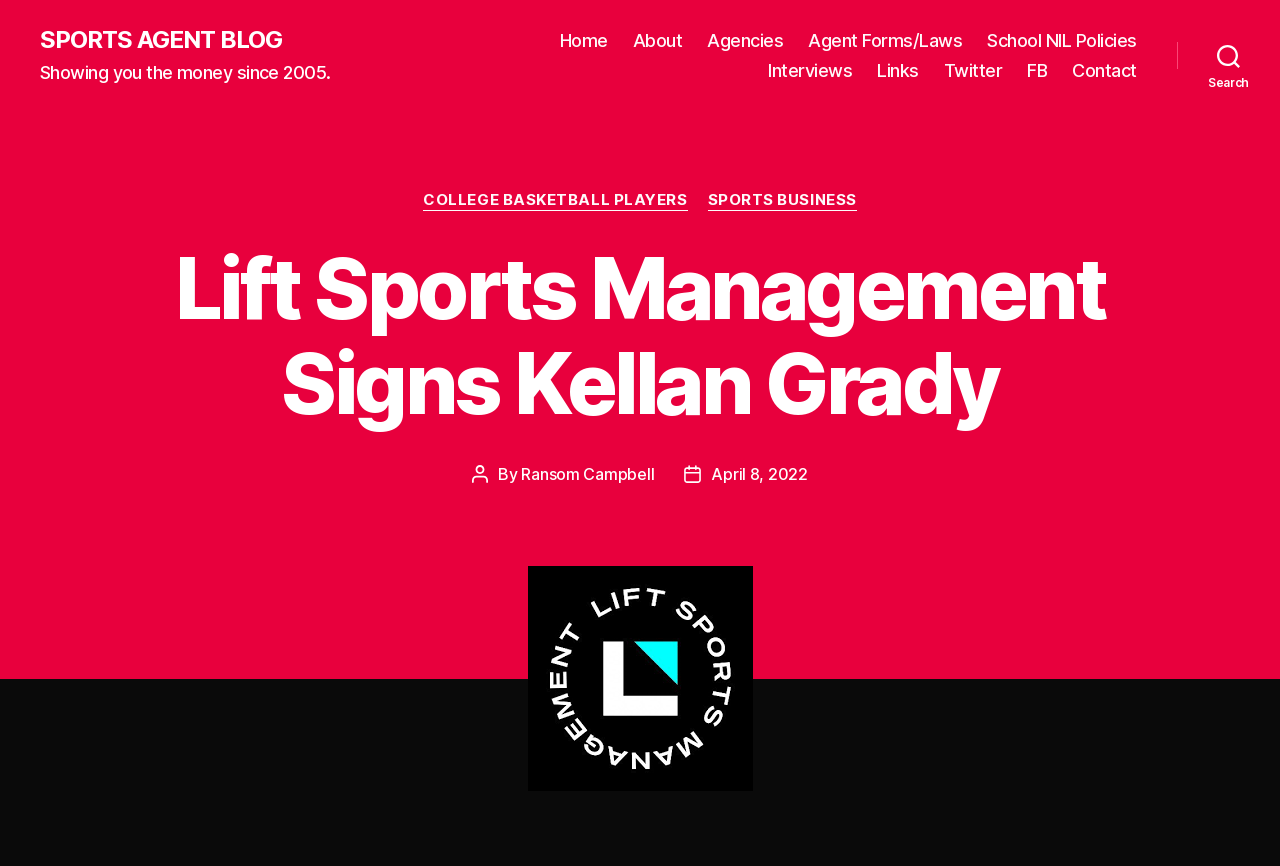Locate the bounding box coordinates of the element you need to click to accomplish the task described by this instruction: "view author's profile".

[0.407, 0.536, 0.511, 0.559]